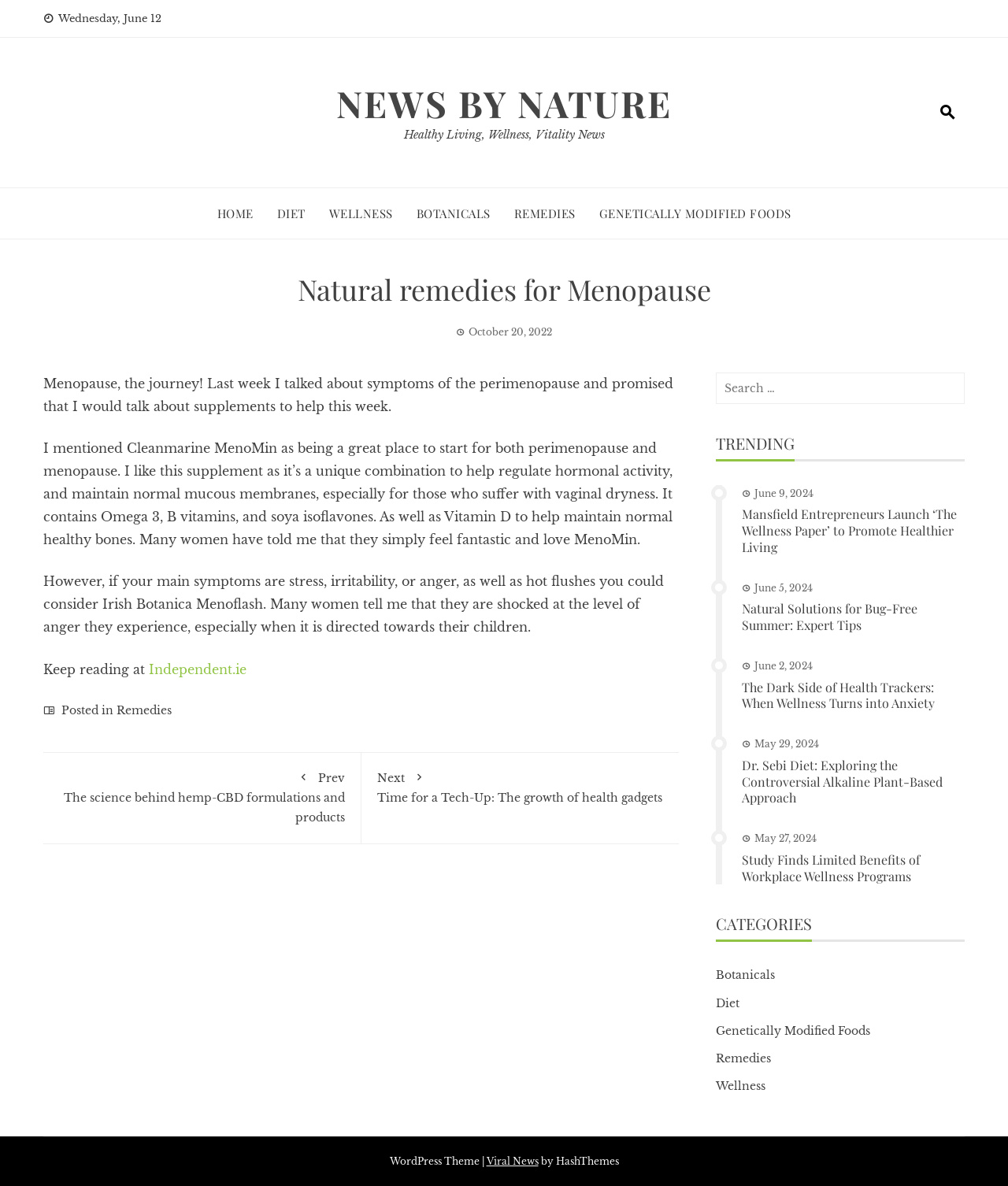Provide the bounding box coordinates, formatted as (top-left x, top-left y, bottom-right x, bottom-right y), with all values being floating point numbers between 0 and 1. Identify the bounding box of the UI element that matches the description: Genetically Modified Foods

[0.594, 0.17, 0.785, 0.191]